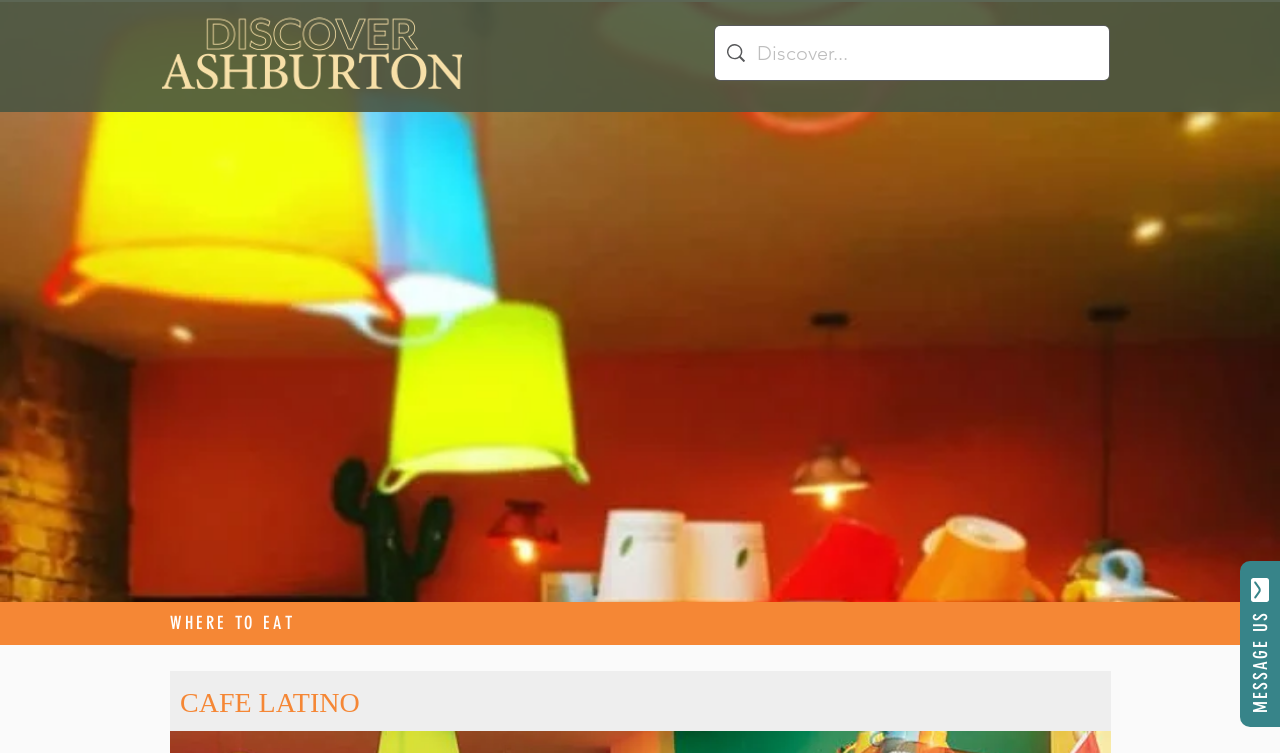What is the name of the specific eatery?
Based on the image, respond with a single word or phrase.

CAFE LATINO